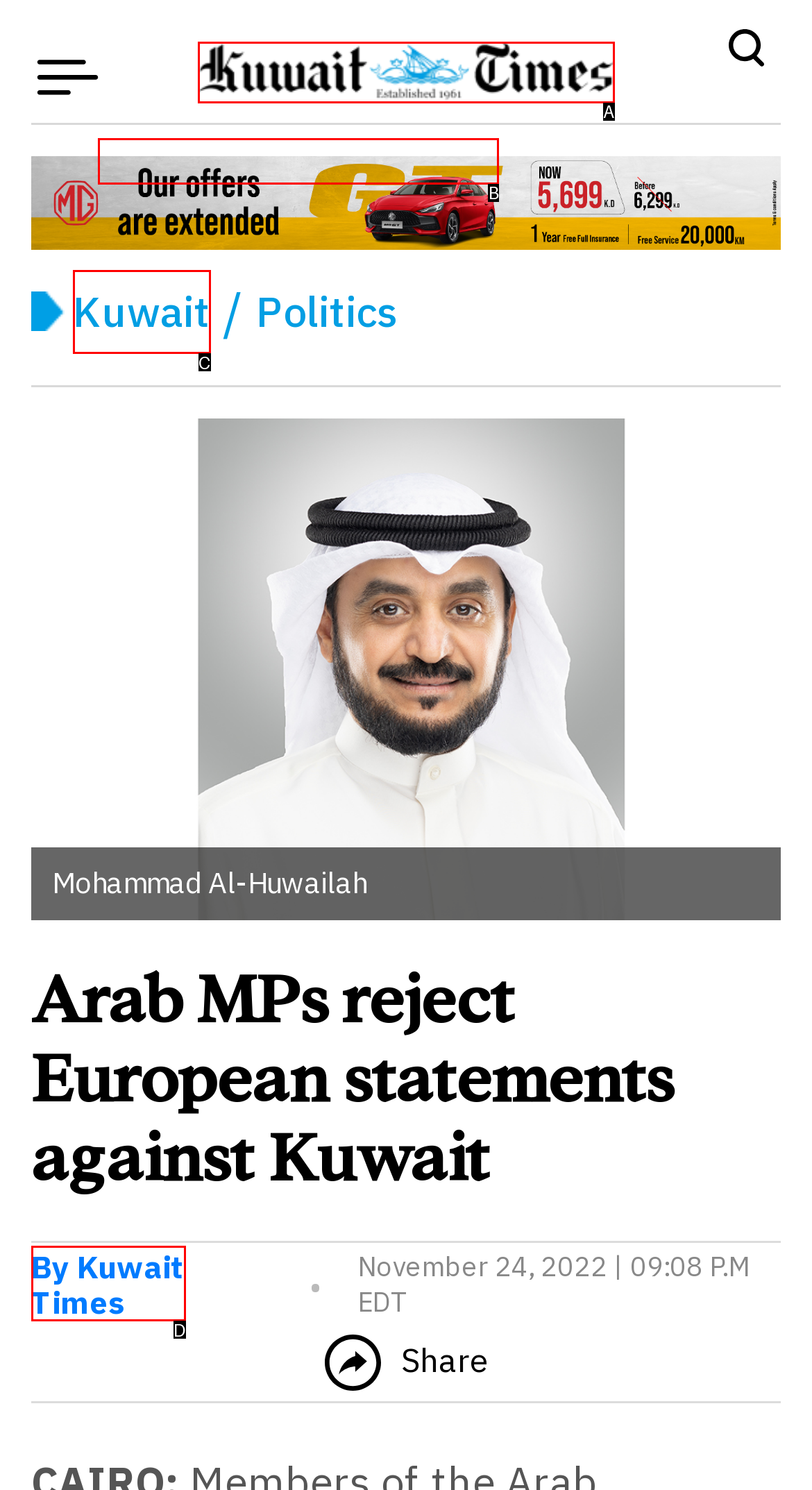Identify the UI element that corresponds to this description: name="query" placeholder="Search"
Respond with the letter of the correct option.

B